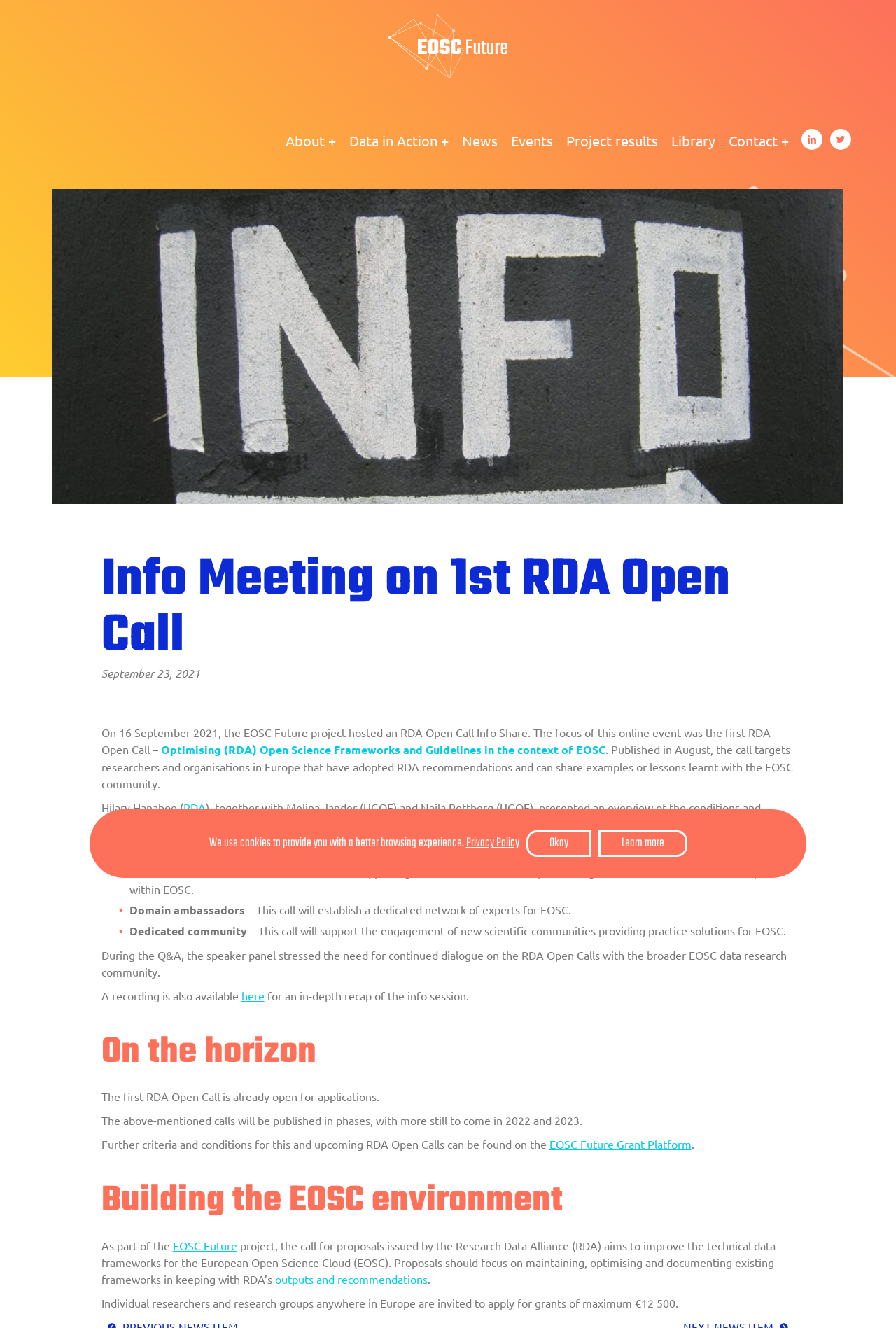Illustrate the webpage with a detailed description.

The webpage is about an info meeting on the first RDA Open Call hosted by EOSC Future. At the top, there is a logo and a link to the EOSC Future website, accompanied by a brief description of the project. Below this, there are social media links to LinkedIn and Twitter.

The main content of the page is divided into sections. The first section has a heading "Info Meeting on 1st RDA Open Call" and provides information about the event, including the date and a brief summary of the discussion. There is also a link to more information about the RDA Open Call.

The next section lists three upcoming RDA Open Calls, each with a brief description. Below this, there is a section titled "On the horizon" which provides information about the current status of the RDA Open Calls and what to expect in the future.

The final section is titled "Building the EOSC environment" and provides more information about the EOSC Future project and its goals. There is also a link to the EOSC Future Grant Platform.

At the bottom of the page, there is a notice about the use of cookies, with links to the Privacy Policy and options to "Okay" or "Learn more".